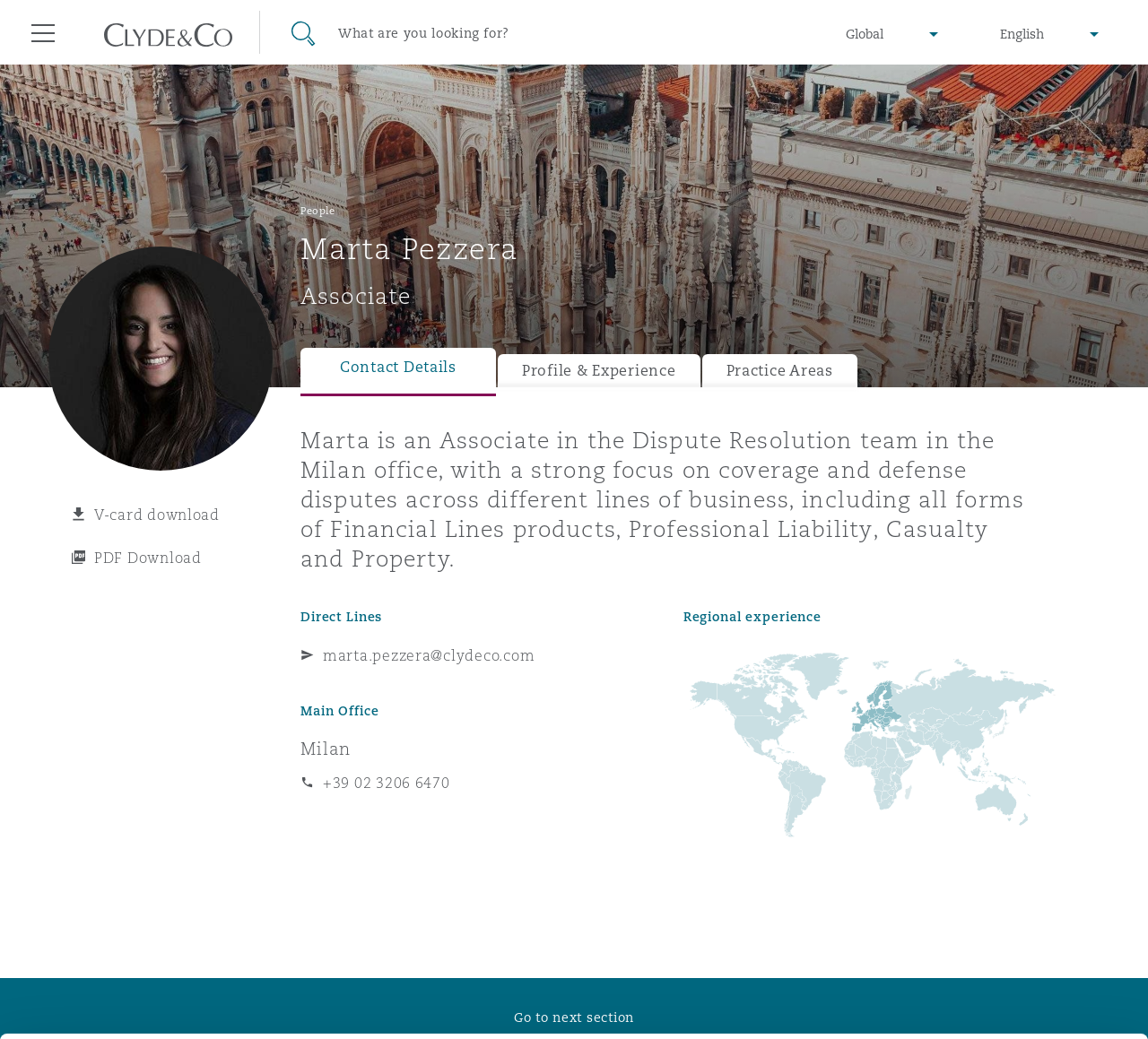Can you specify the bounding box coordinates for the region that should be clicked to fulfill this instruction: "Change region".

[0.717, 0.054, 0.803, 0.072]